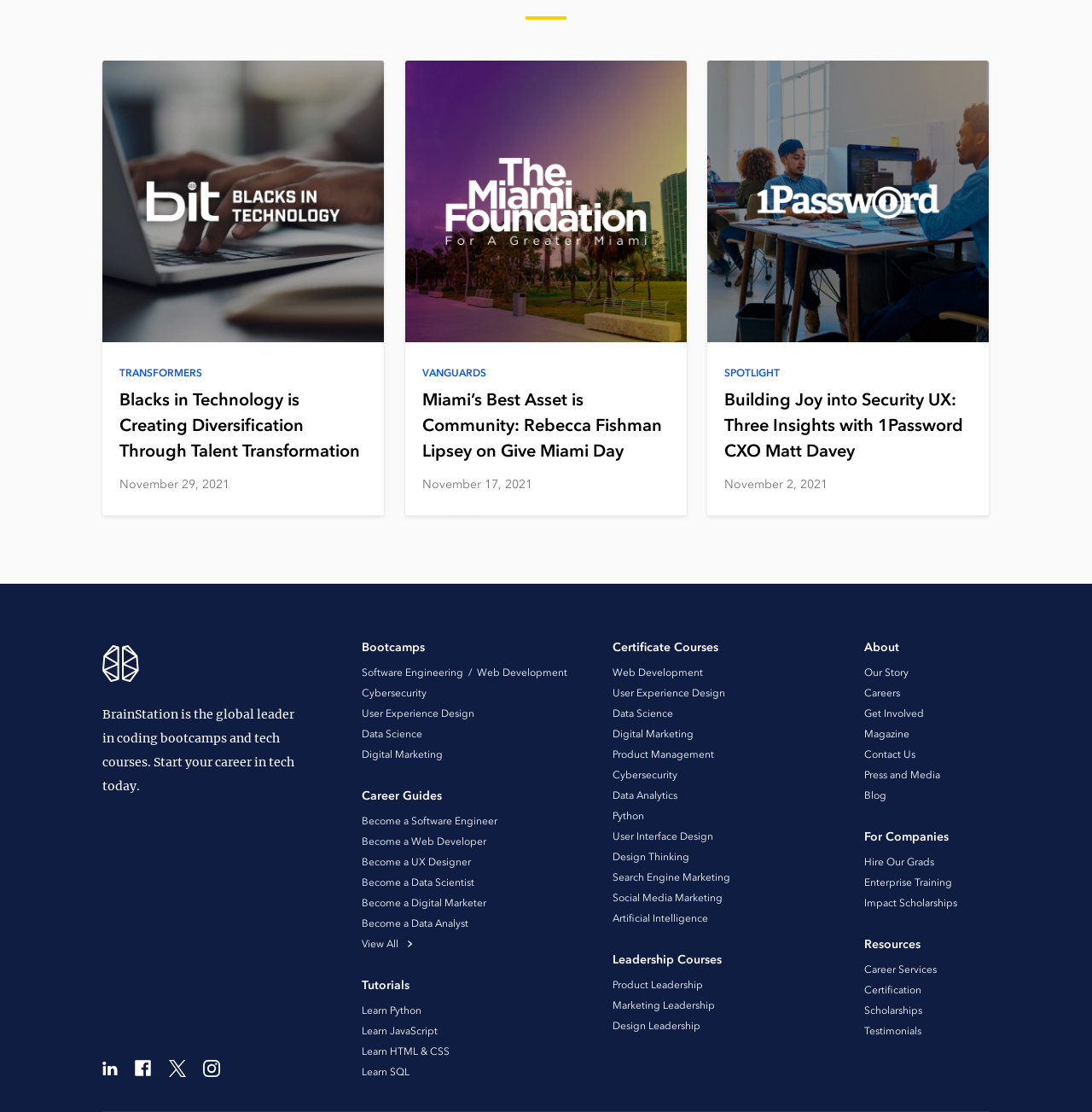How many social media links are there at the bottom of the page?
Based on the image, give a one-word or short phrase answer.

4